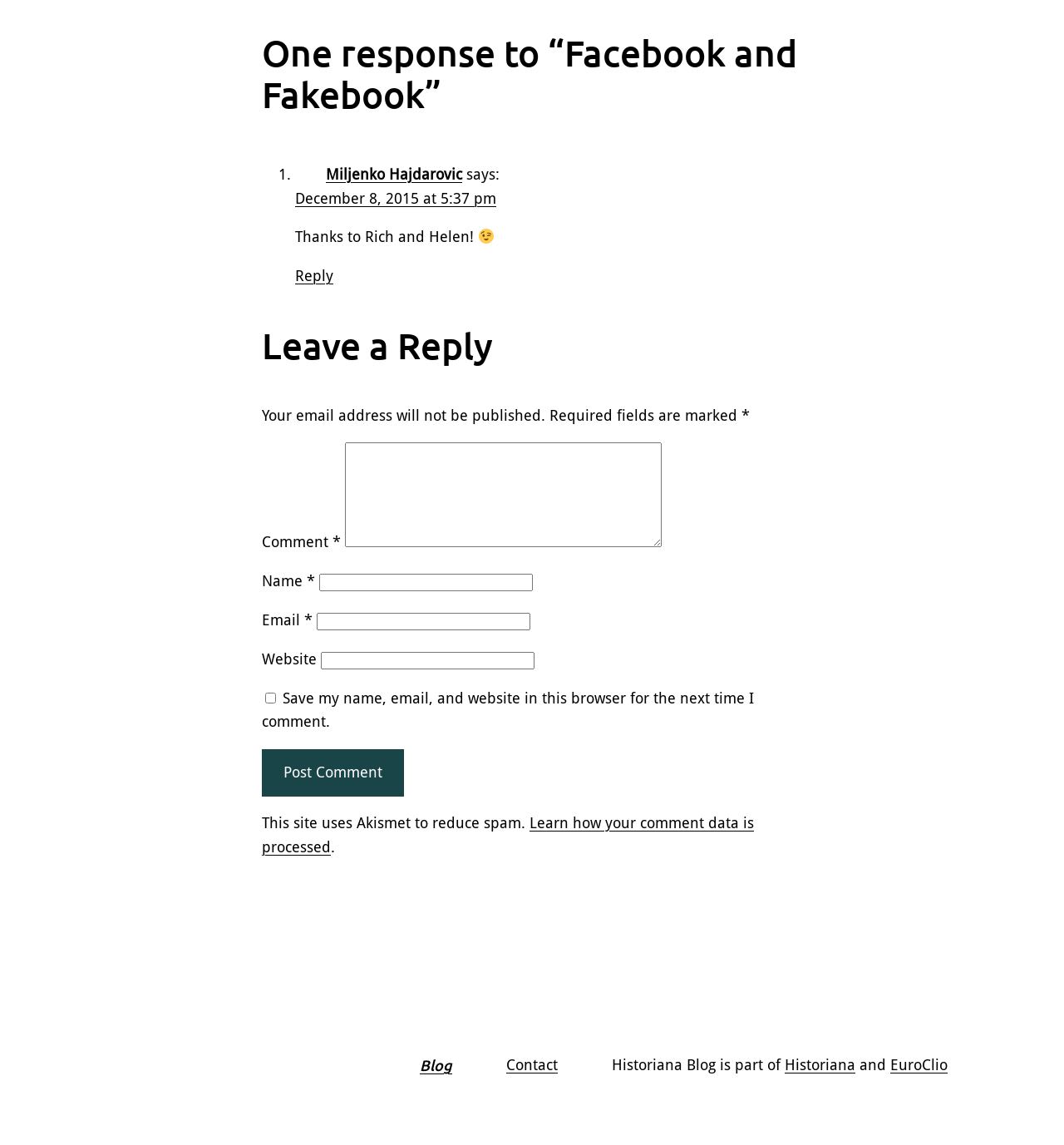Provide the bounding box coordinates for the area that should be clicked to complete the instruction: "Learn how your comment data is processed".

[0.246, 0.711, 0.709, 0.747]